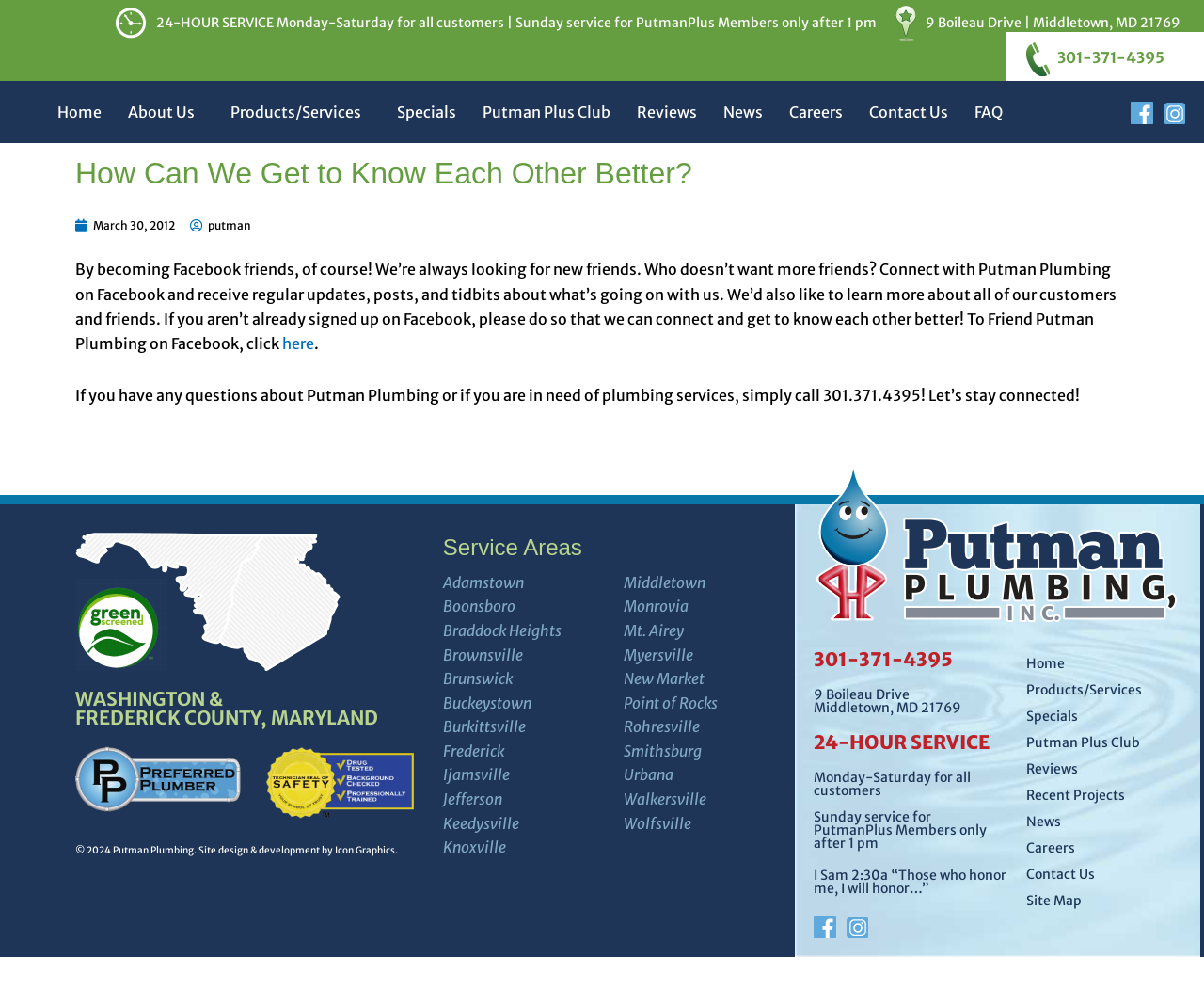Provide the bounding box coordinates for the UI element described in this sentence: "Reviews". The coordinates should be four float values between 0 and 1, i.e., [left, top, right, bottom].

[0.852, 0.764, 0.981, 0.79]